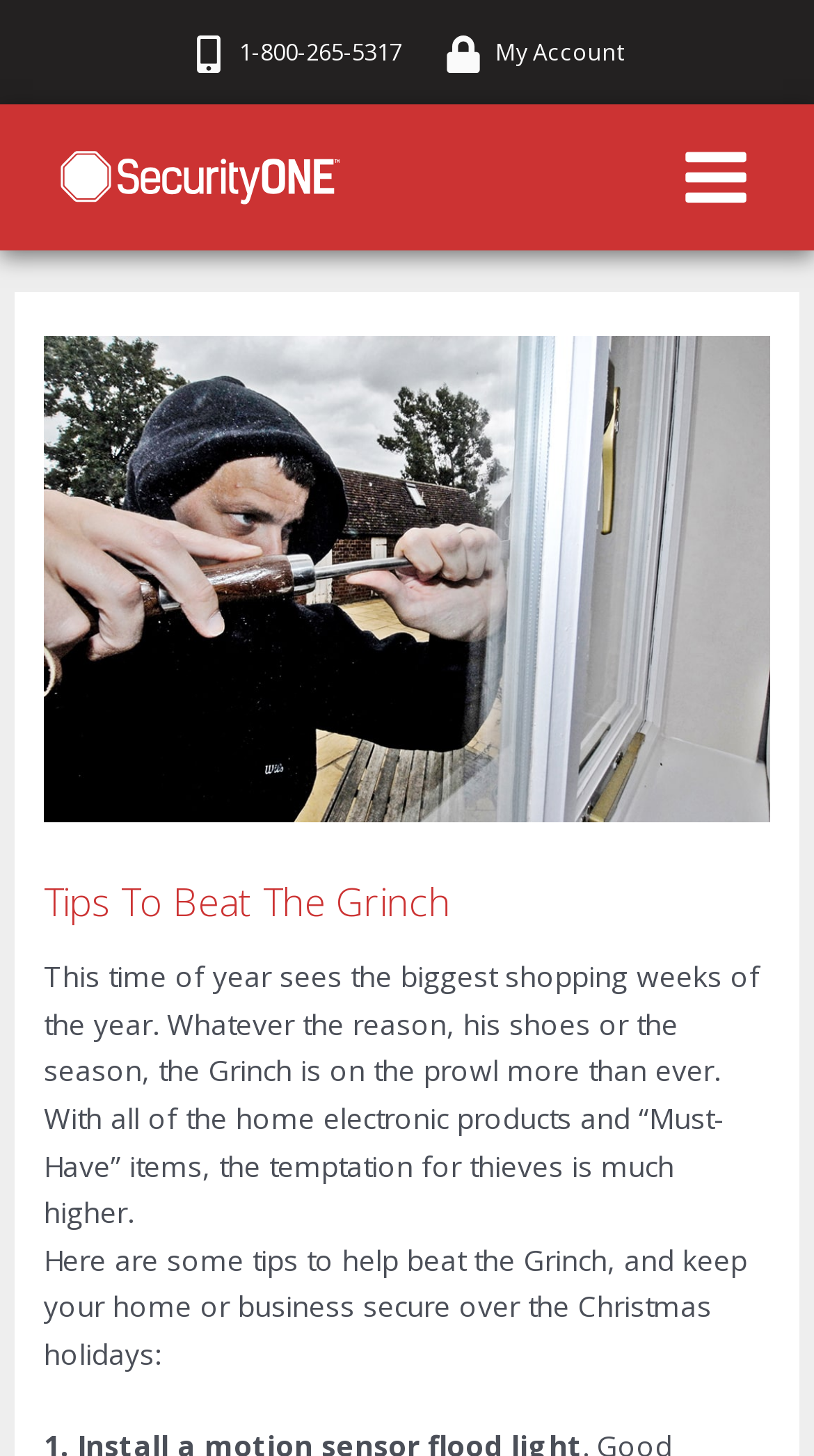Detail the features and information presented on the webpage.

The webpage is about security tips during the holiday season, specifically how to "beat the Grinch" and keep homes and businesses secure. At the top left, there is a logo of "Security ONE" with a link to the logo. To the right of the logo, there are three links: "1-800-265-5317", "My", and an image associated with each link. The "My" link has a dropdown menu with the text "My Account".

Below the top navigation bar, there is a main content area. On the top left of this area, there is a button labeled "Main Menu" that can be expanded. To the right of the button, there is a heading that reads "Tips To Beat The Grinch". Below the heading, there is a paragraph of text that explains the importance of security during the holiday season, mentioning the temptation of thieves due to the presence of home electronic products and "Must-Have" items.

Further down, there are more paragraphs of text that provide tips on how to keep homes and businesses secure during the Christmas holidays. The text is divided into three sections, with the first section introducing the problem, the second section explaining the risks, and the third section providing the tips.